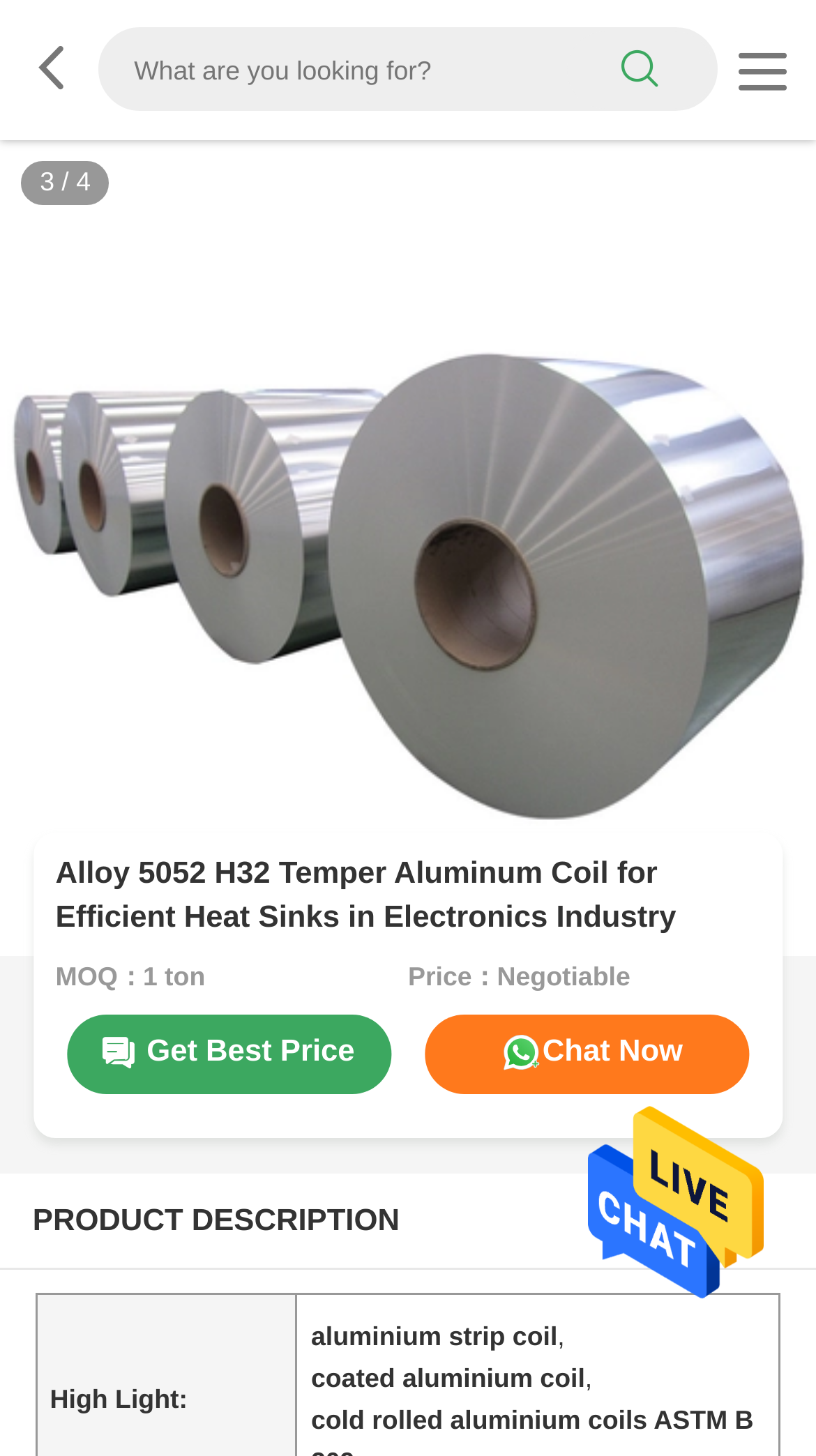Identify the main heading of the webpage and provide its text content.

Alloy 5052 H32 Temper Aluminum Coil for Efficient Heat Sinks in Electronics Industry